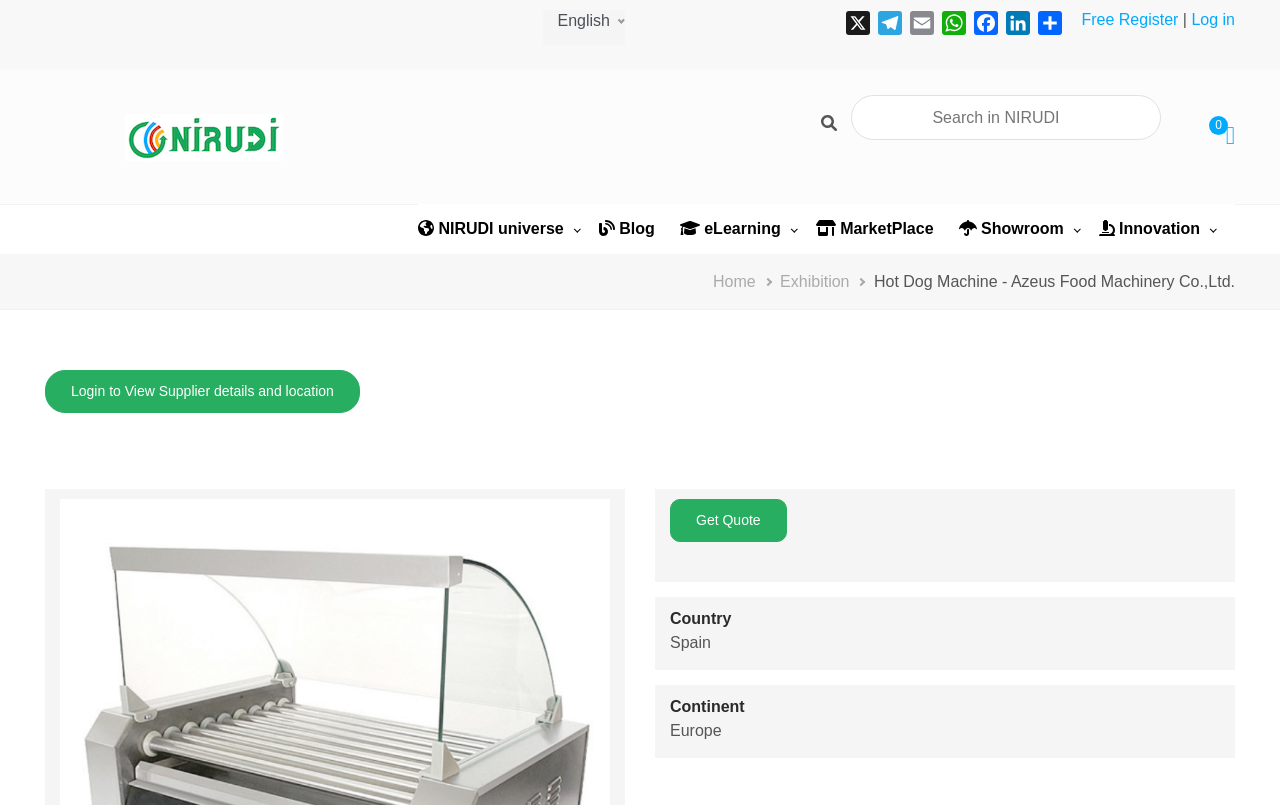Respond concisely with one word or phrase to the following query:
What is the purpose of the search bar?

To search the website